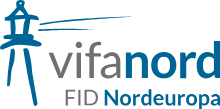Create an exhaustive description of the image.

The image features the logo of "vifanord," which represents a research and information network focused on Northern Europe. The logo prominently displays a stylized graphic of a lighthouse, symbolizing guidance and knowledge. Below the lighthouse image, the name "vifanord" is displayed in a bold font, alongside the tagline "FID Nordeuropa," indicating its role as a specialized information service within the Nordic region. This logo encapsulates the organization’s mission to foster research and collaboration related to Northern European studies. The overall design conveys a sense of academic professionalism and a commitment to cultural and historical scholarship.